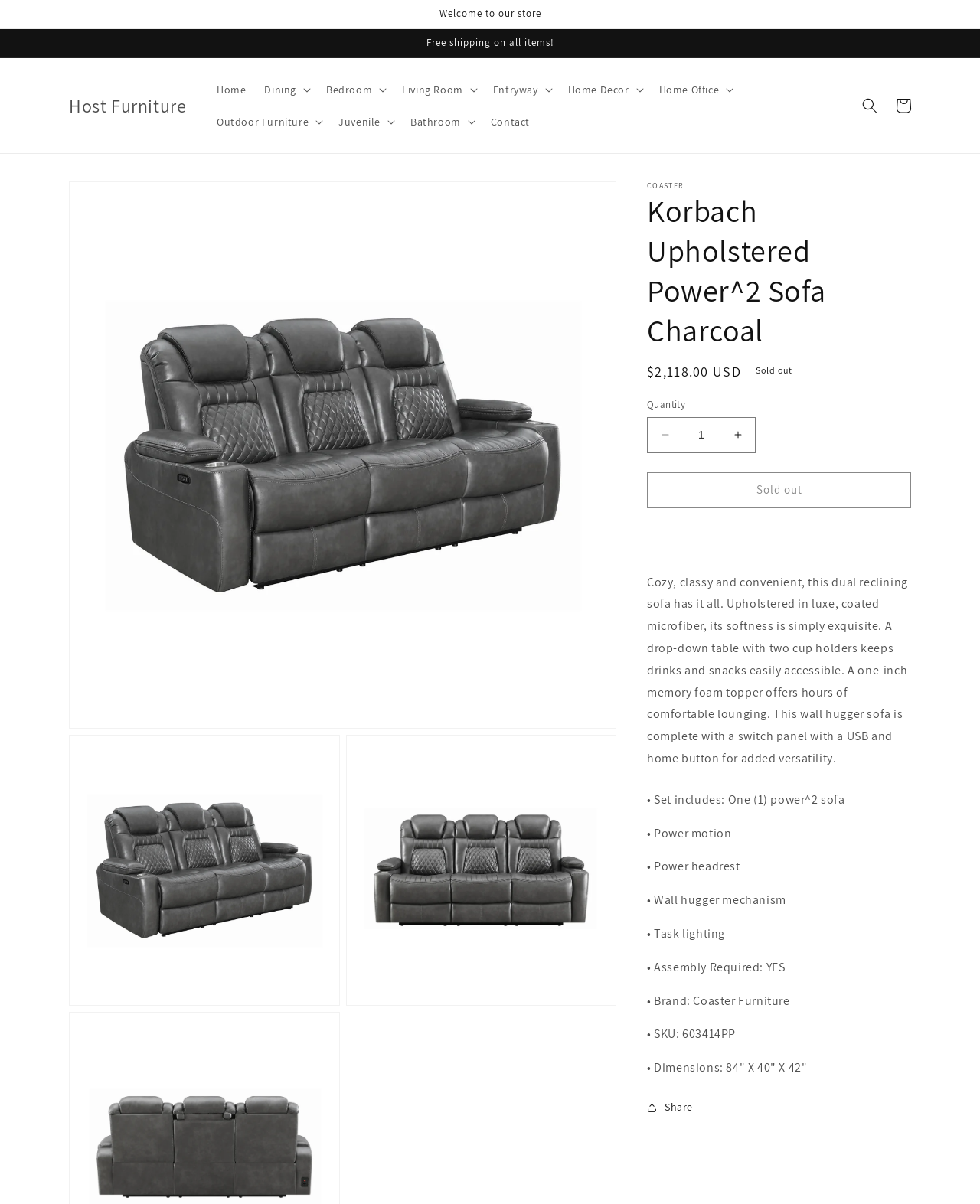Using the image as a reference, answer the following question in as much detail as possible:
What is the material of the sofa's upholstery?

I found the answer by reading the product description, which mentions that the sofa is upholstered in luxe, coated microfiber. This directly answers the question about the material of the sofa's upholstery.